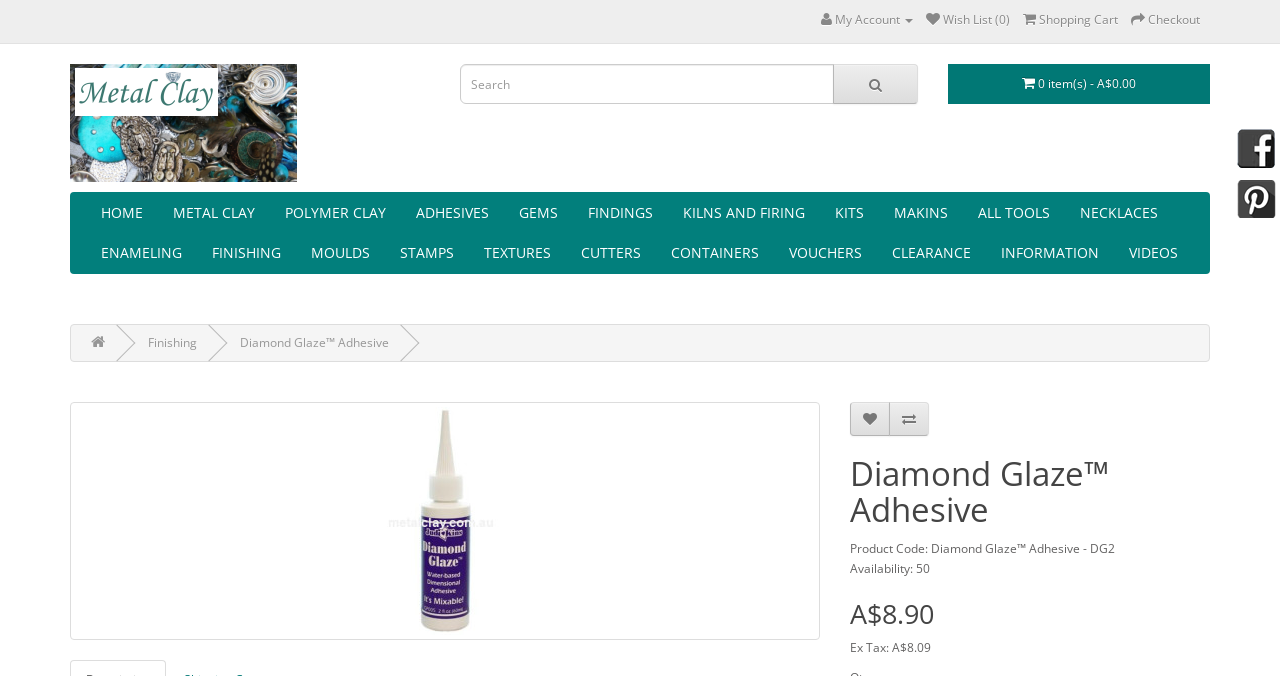Is the product available?
Answer the question with a detailed and thorough explanation.

I found the answer by looking at the StaticText element with the text 'Availability: 50' which indicates that the product is available.